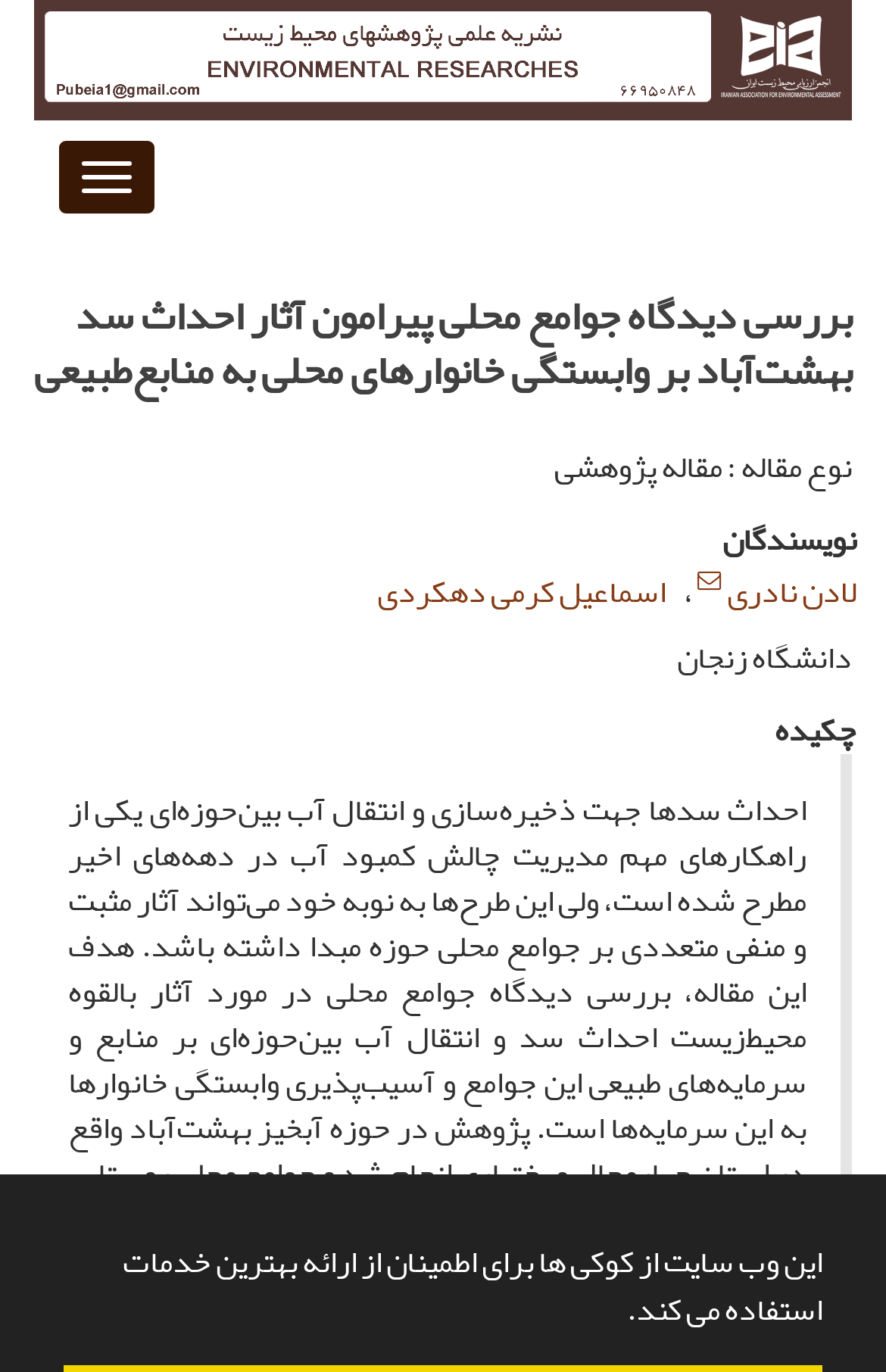Your task is to find and give the main heading text of the webpage.

بررسی دیدگاه جوامع ‌‌‌محلی پیرامون آثار احداث سد بهشت‌‌‌آباد بر وابستگی خانوارهای محلی به منابع‌‌‌طبیعی